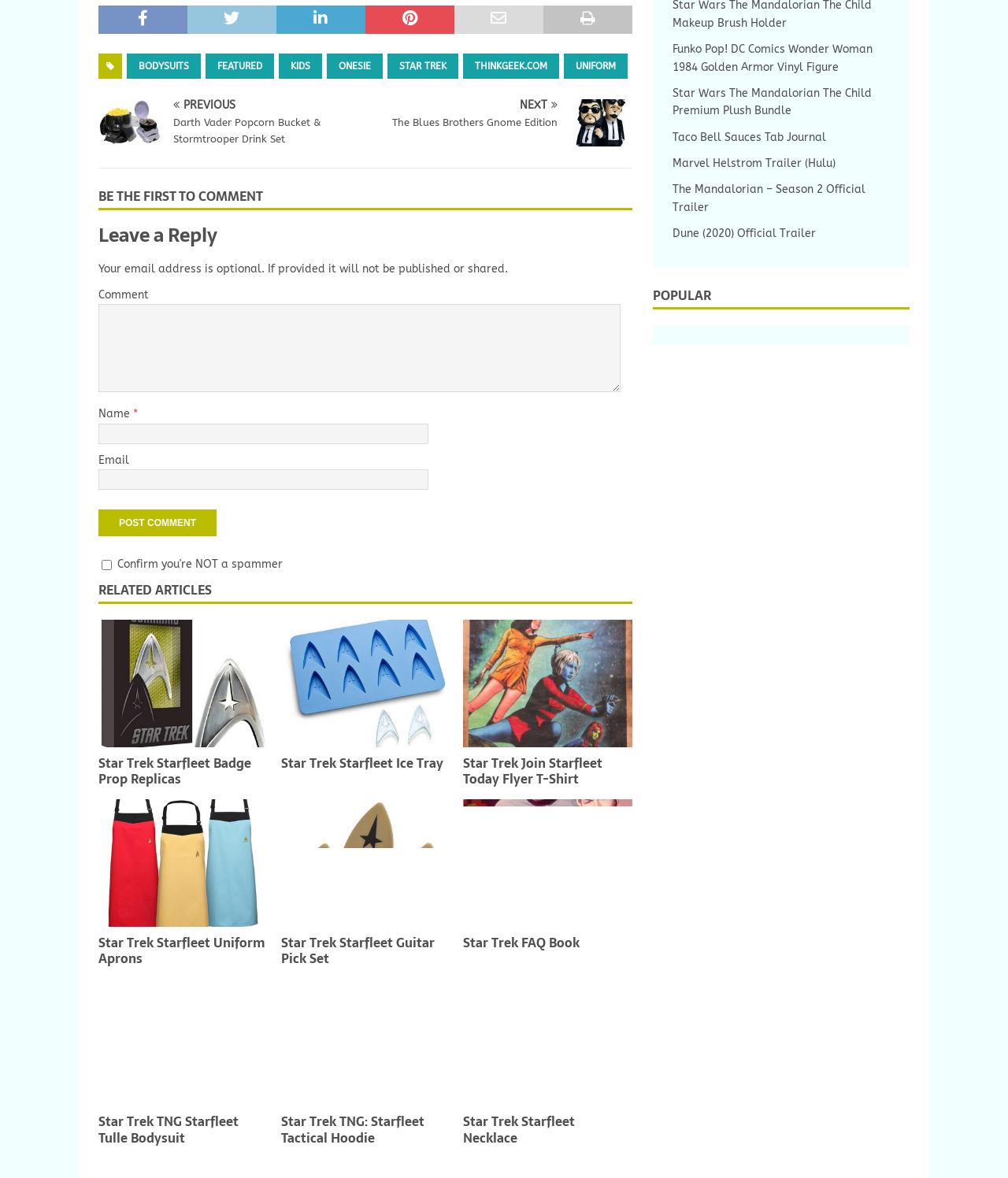Respond with a single word or phrase for the following question: 
What is the name of the Star Trek item in the first related article?

Star Trek Starfleet Command Badge